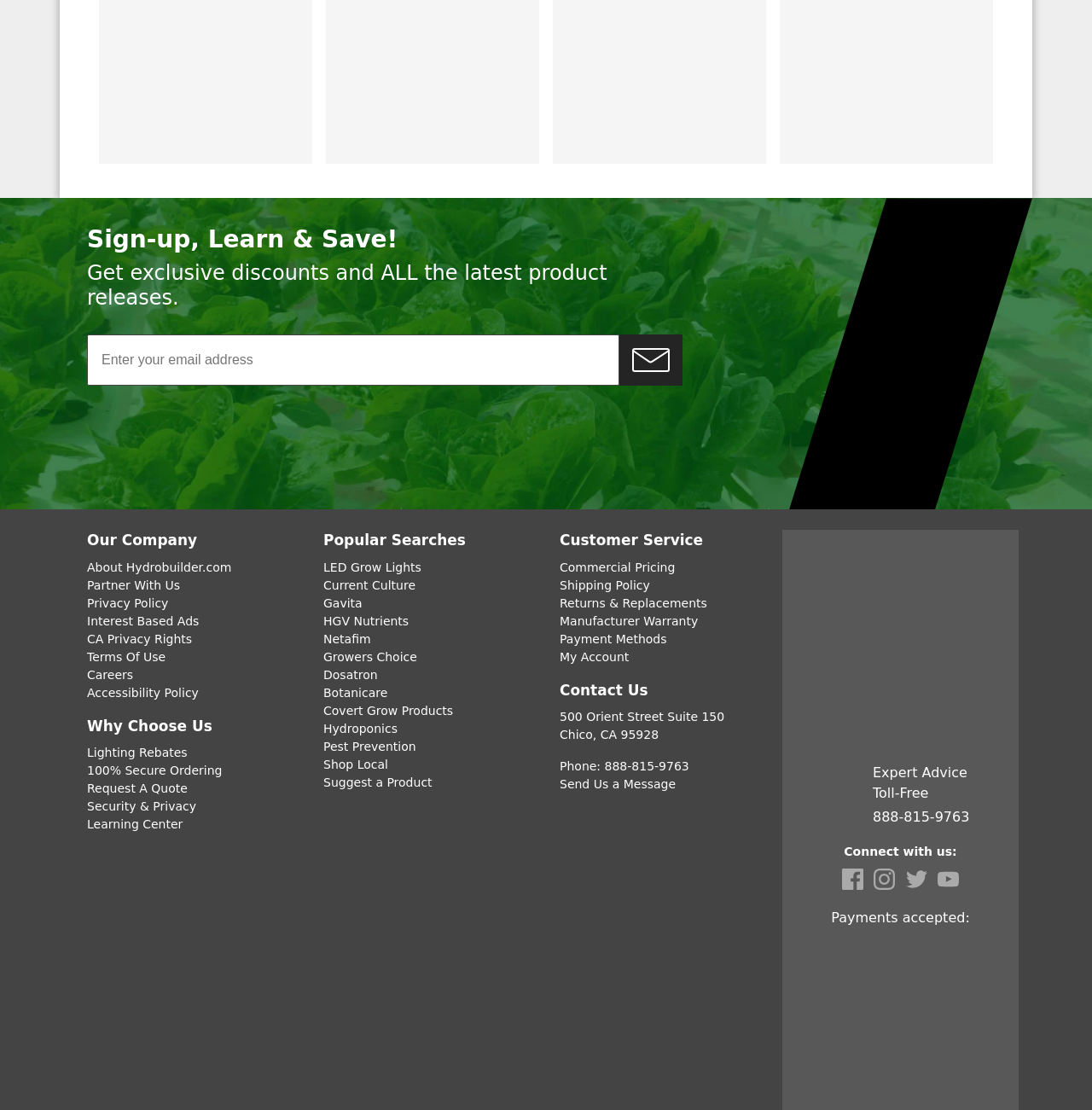From the given element description: "Careers", find the bounding box for the UI element. Provide the coordinates as four float numbers between 0 and 1, in the order [left, top, right, bottom].

[0.08, 0.602, 0.122, 0.614]